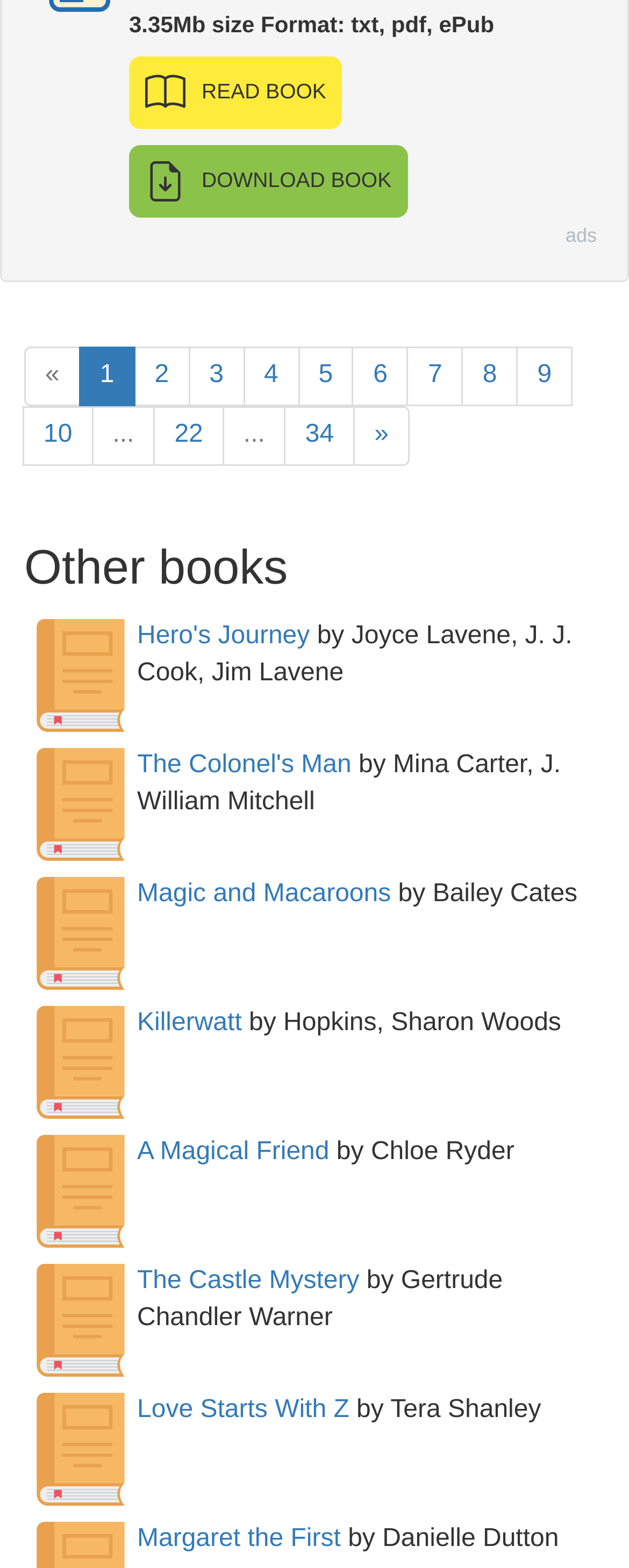What is the purpose of the 'READ BOOK' button?
Refer to the image and give a detailed answer to the query.

The 'READ BOOK' button is a link element with an image icon, suggesting that it allows users to read the book online or access its content.